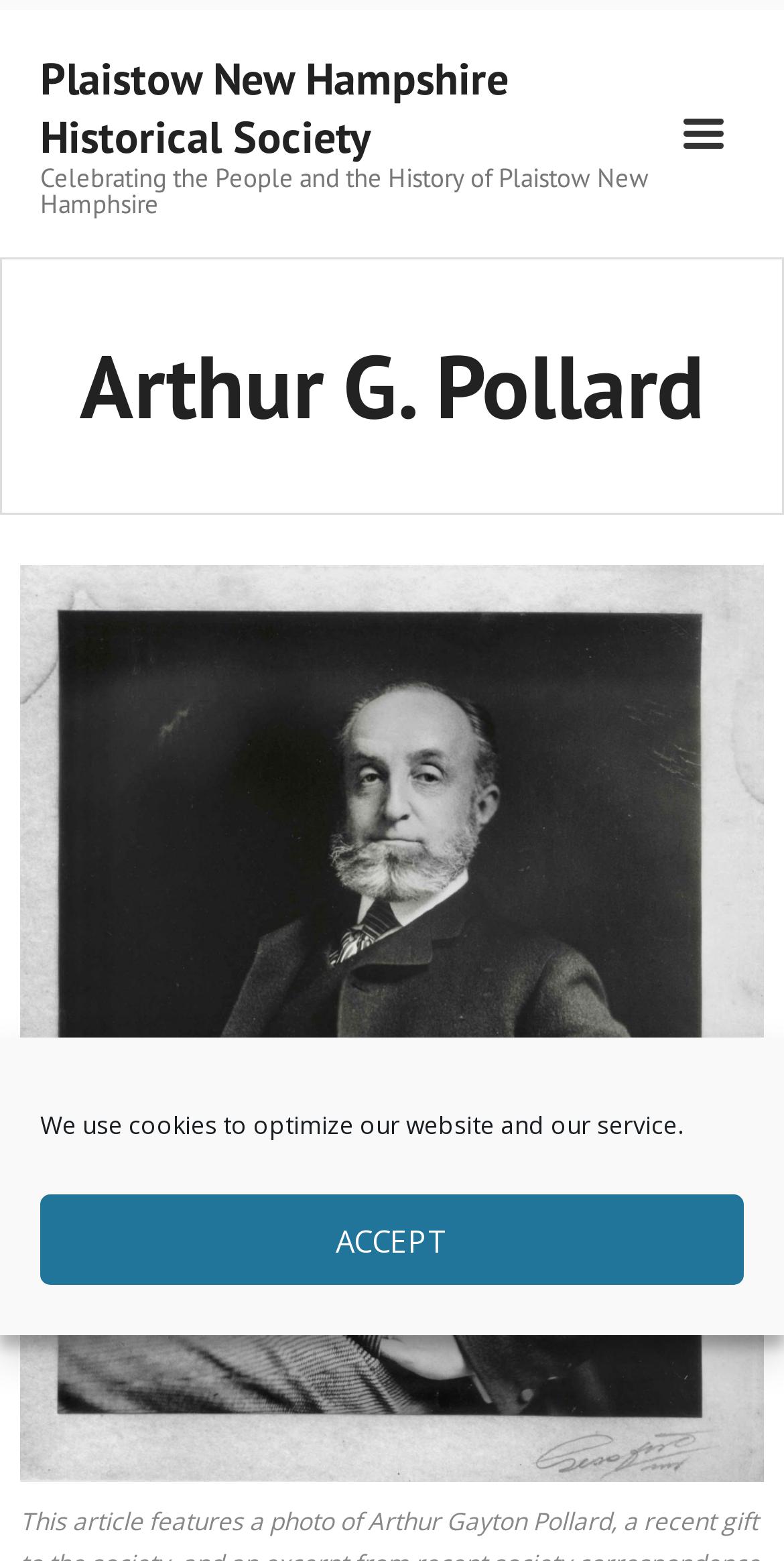Give a concise answer using only one word or phrase for this question:
What is the purpose of the website?

Celebrating the People and the History